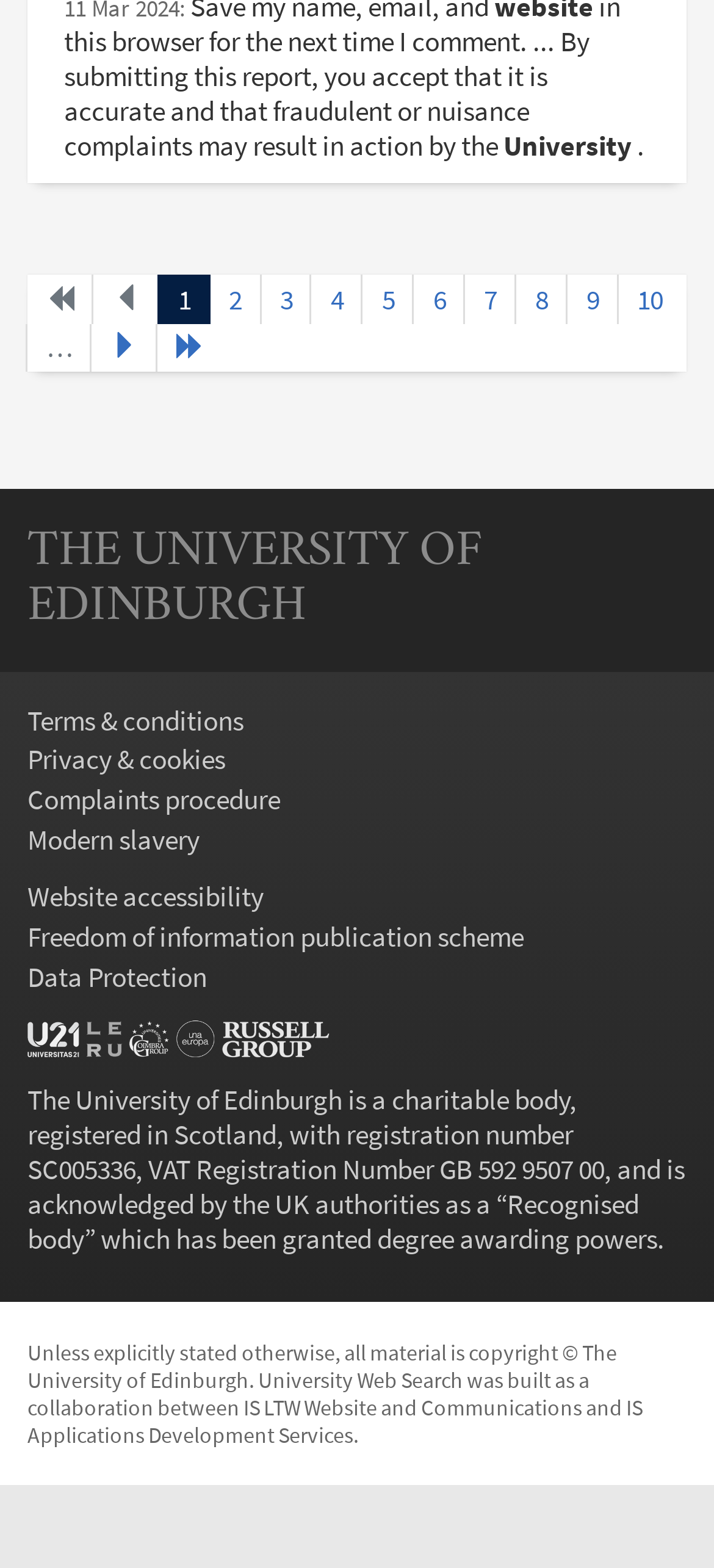Find the bounding box coordinates for the area you need to click to carry out the instruction: "search in the university". The coordinates should be four float numbers between 0 and 1, indicated as [left, top, right, bottom].

[0.038, 0.14, 0.962, 0.242]